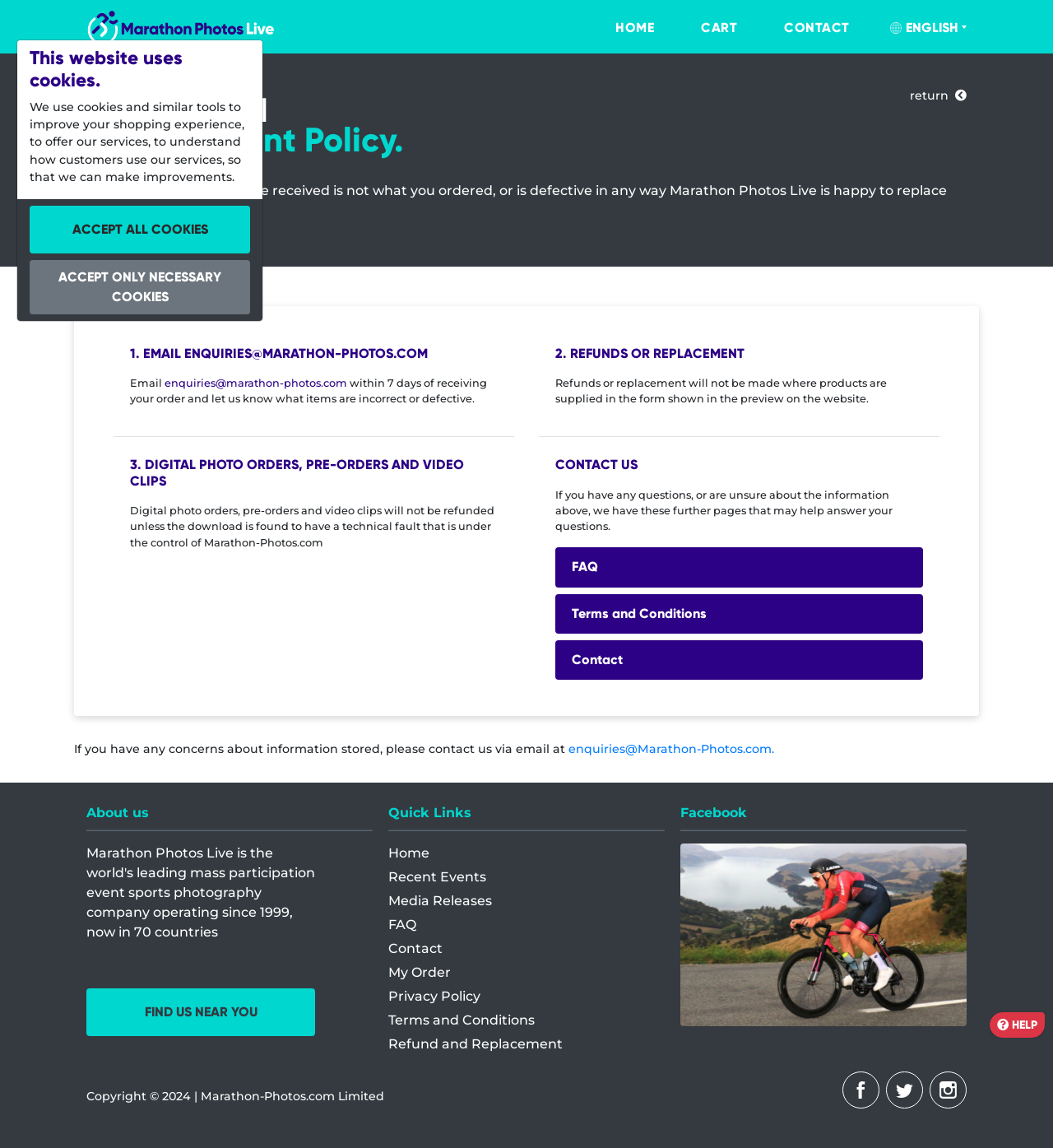Please mark the clickable region by giving the bounding box coordinates needed to complete this instruction: "Click the Facebook icon".

None